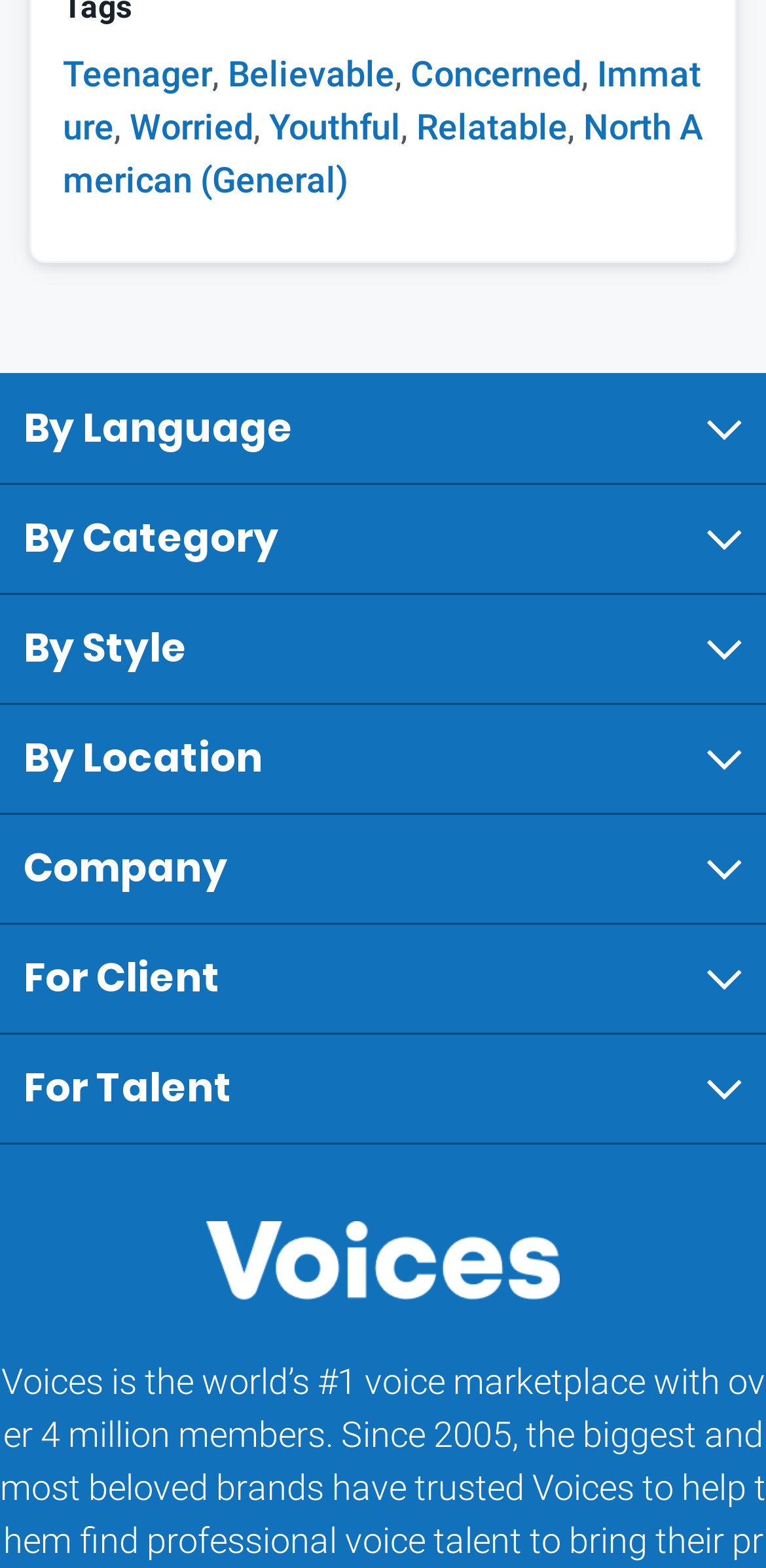Answer the question using only one word or a concise phrase: What is the first voice actor style listed?

Narrator